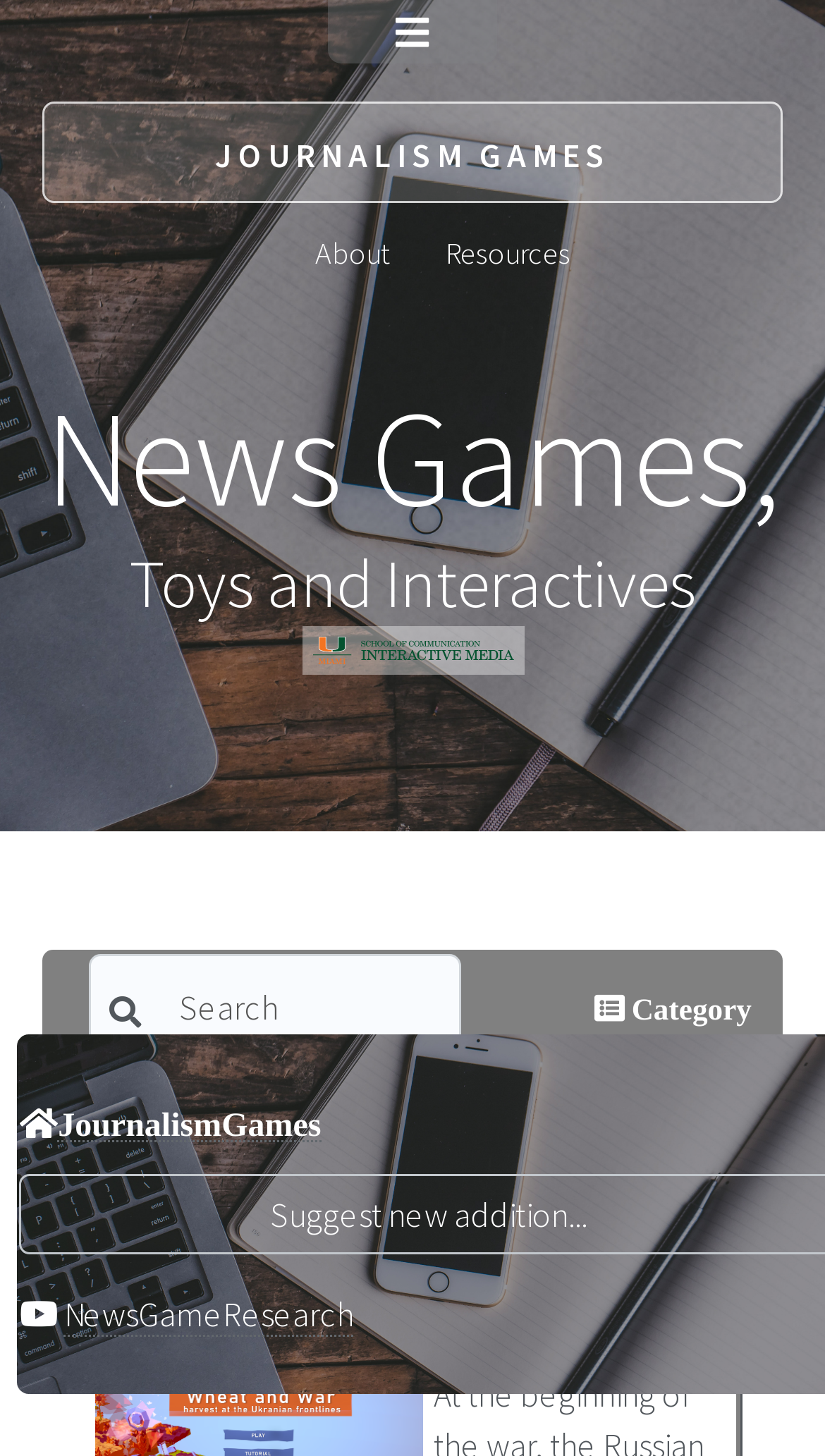Create a detailed description of the webpage's content and layout.

The webpage is titled "Journalism Games.org" and features a prominent heading "JOURNALISM GAMES" at the top, which is also a link. Below this heading, there are three links: "About", "Resources", and another instance of "JOURNALISM GAMES".

Underneath these links, there is a section with two headings: "News Games" and "Toys and Interactives". This section also contains an image. 

Further down, there is a search box with a label "Search" and two links: "Category" and "Sort". 

The webpage also features a news article or blog post titled "Wheat and War 2023-04-02". 

At the bottom of the page, there are three links: "JournalismGames", "NewsGameResearch", and a link with an icon.